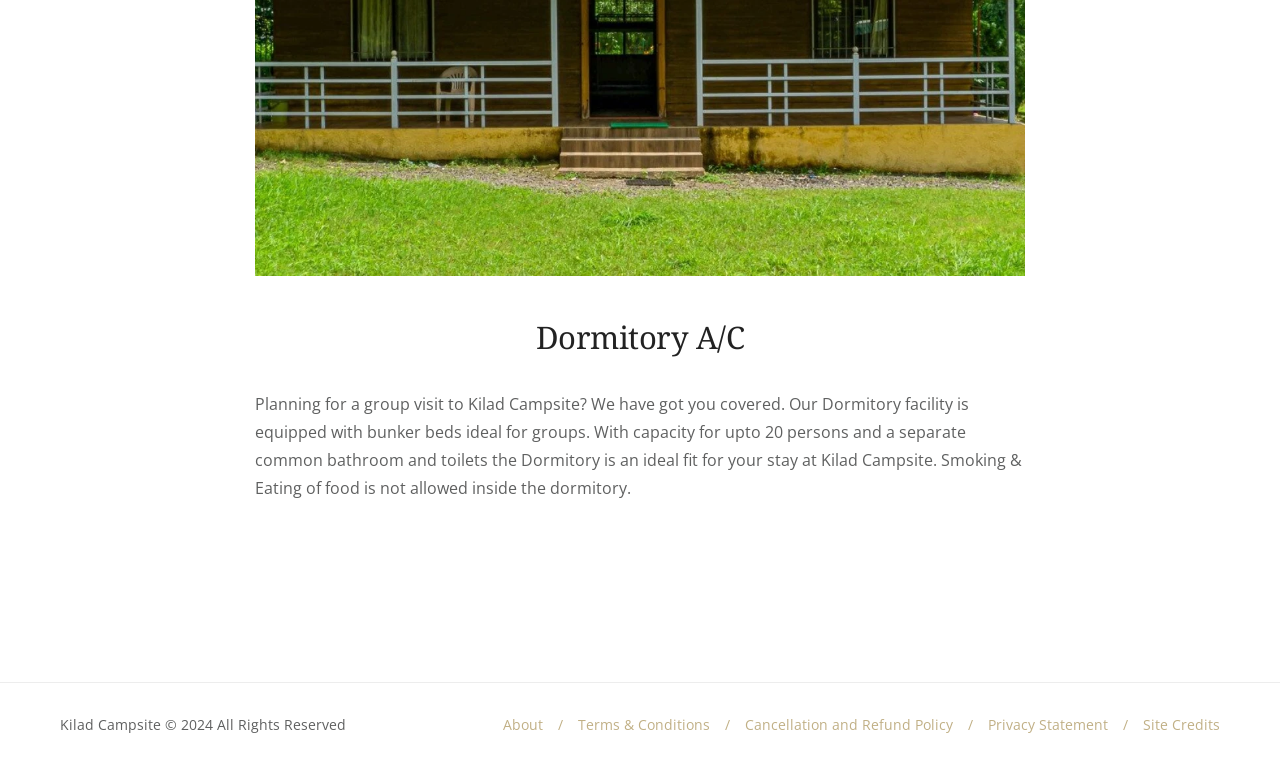Determine the bounding box coordinates for the HTML element described here: "Cancellation and Refund Policy".

[0.582, 0.932, 0.745, 0.957]